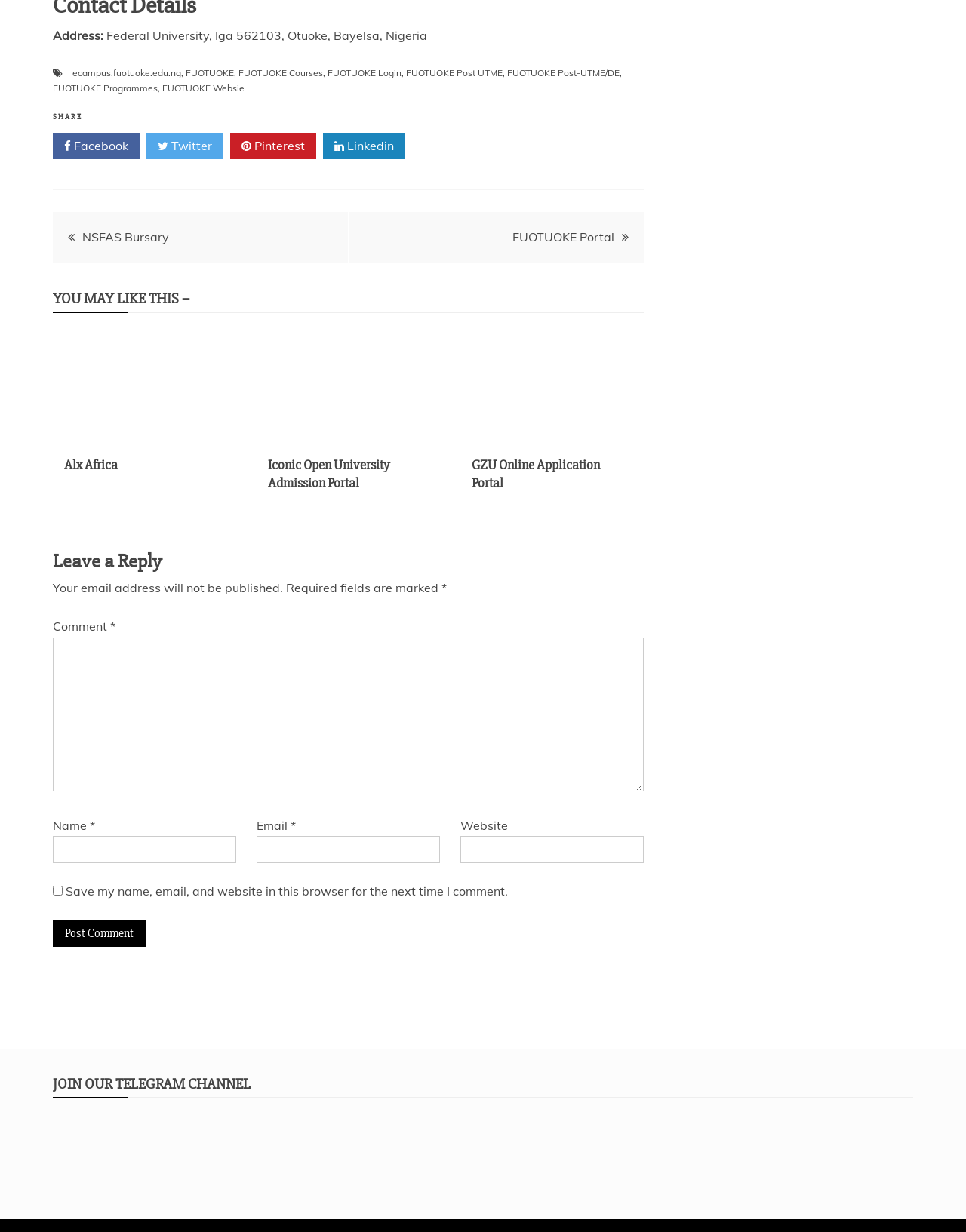Given the element description: "FUOTUOKE Portal", predict the bounding box coordinates of this UI element. The coordinates must be four float numbers between 0 and 1, given as [left, top, right, bottom].

[0.53, 0.186, 0.636, 0.199]